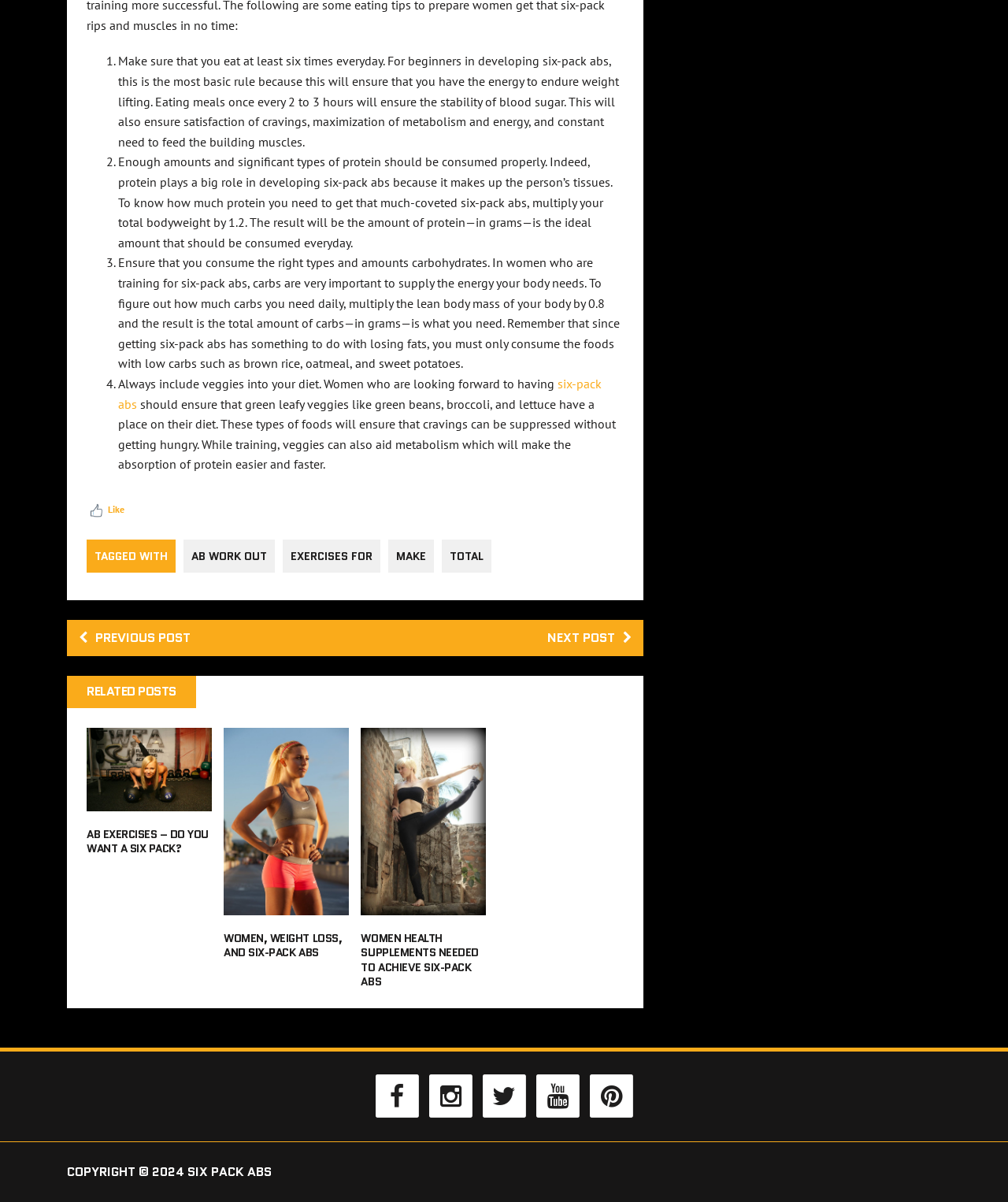Provide the bounding box coordinates of the area you need to click to execute the following instruction: "Check out the 'AB WORK OUT' tag".

[0.182, 0.449, 0.273, 0.477]